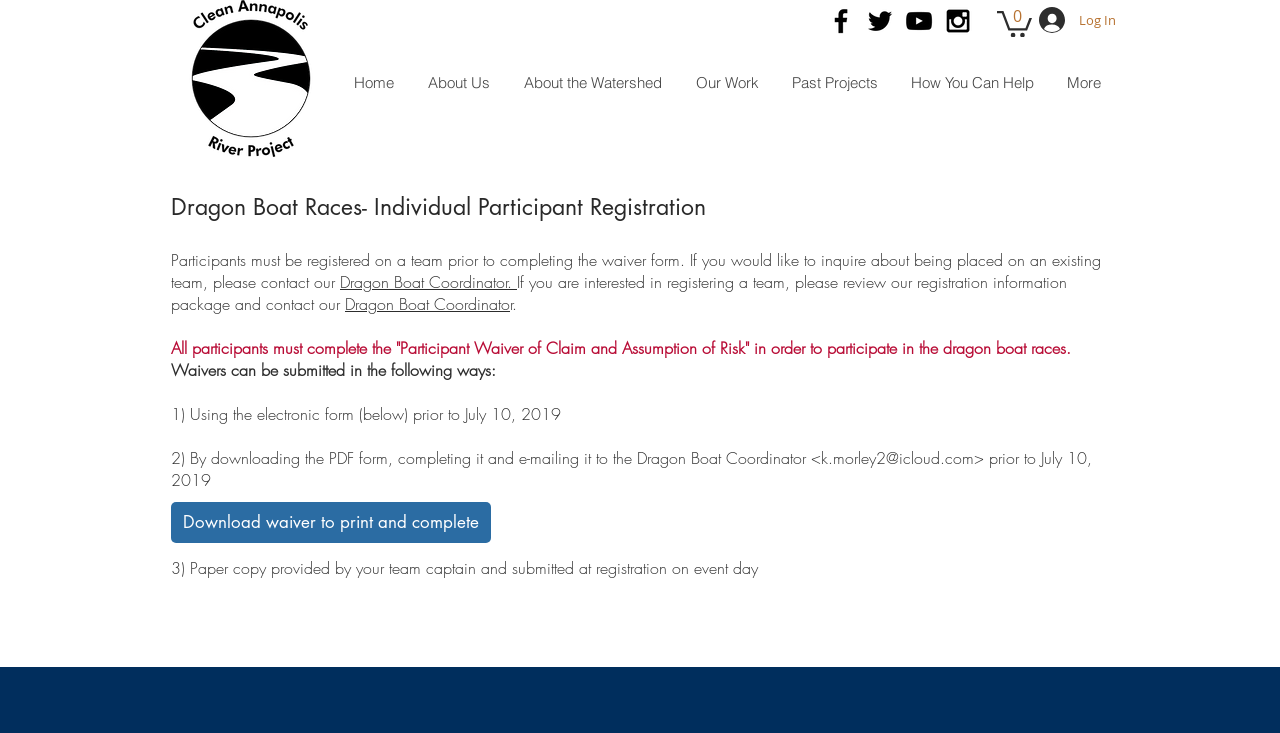Please identify the bounding box coordinates of the clickable region that I should interact with to perform the following instruction: "Click the Facebook icon". The coordinates should be expressed as four float numbers between 0 and 1, i.e., [left, top, right, bottom].

[0.645, 0.007, 0.67, 0.05]